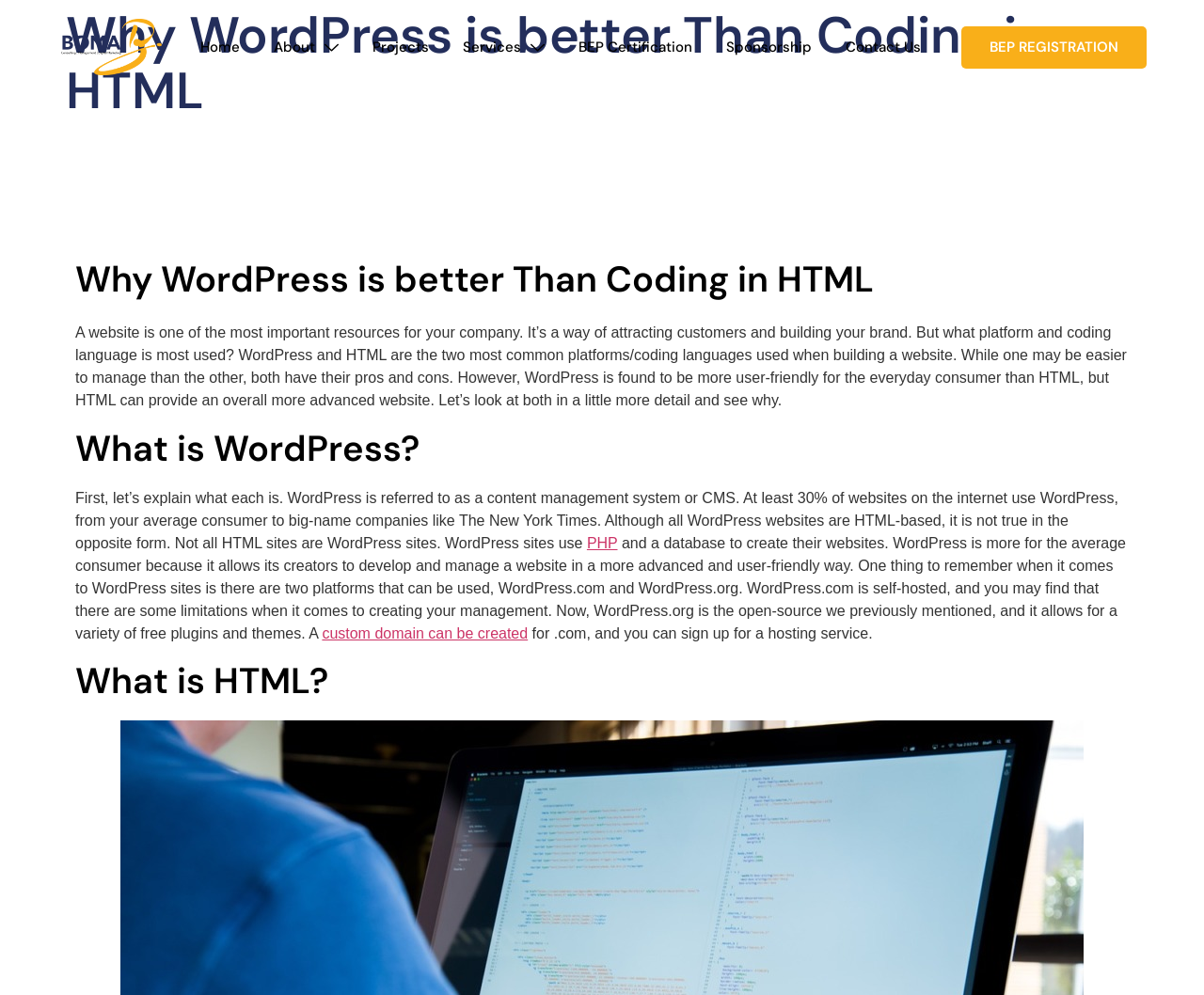Based on the description "BEP REGISTRATION", find the bounding box of the specified UI element.

[0.798, 0.026, 0.952, 0.069]